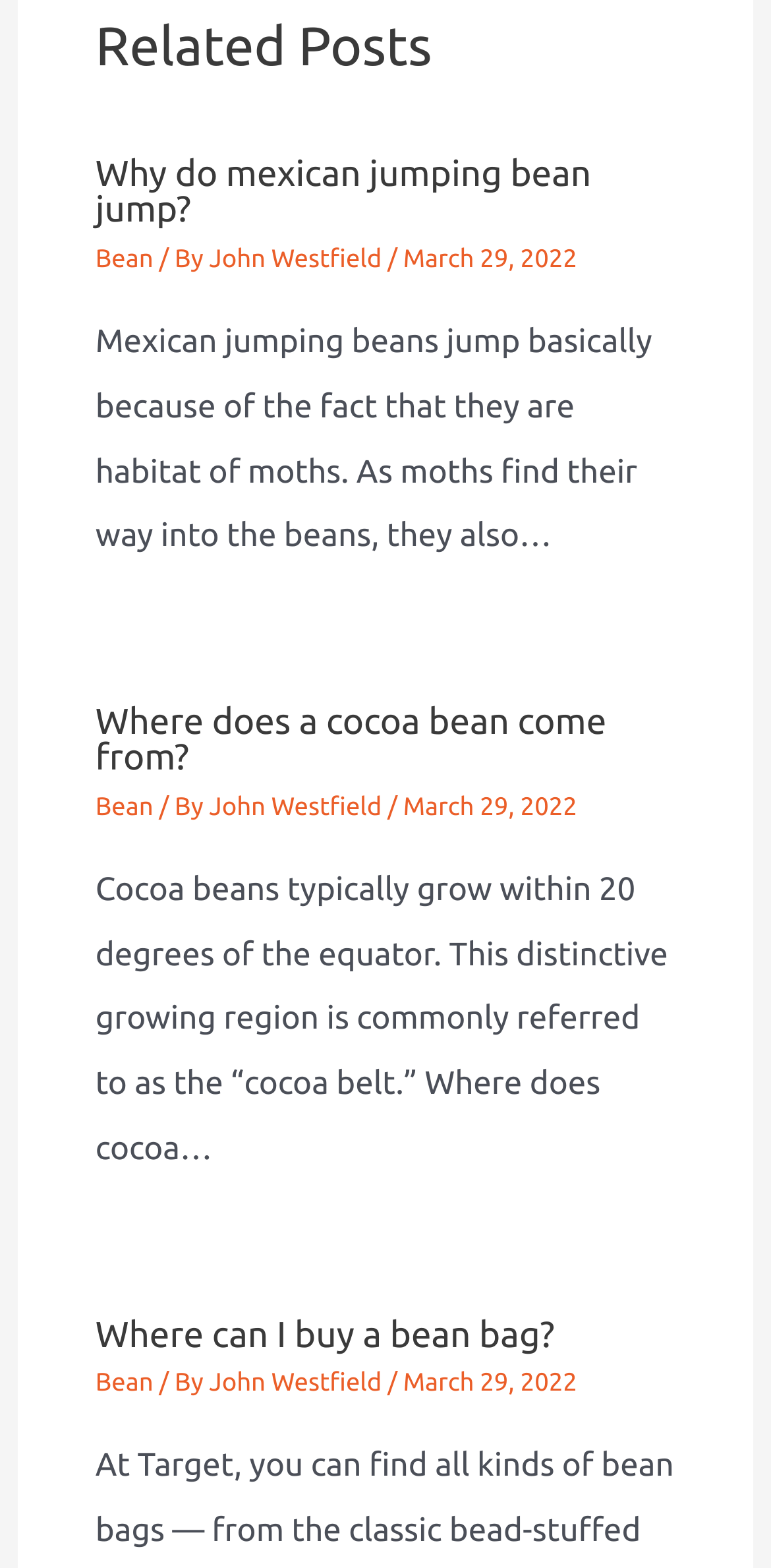Can you provide the bounding box coordinates for the element that should be clicked to implement the instruction: "Click on 'Where can I buy a bean bag?'"?

[0.124, 0.838, 0.719, 0.864]